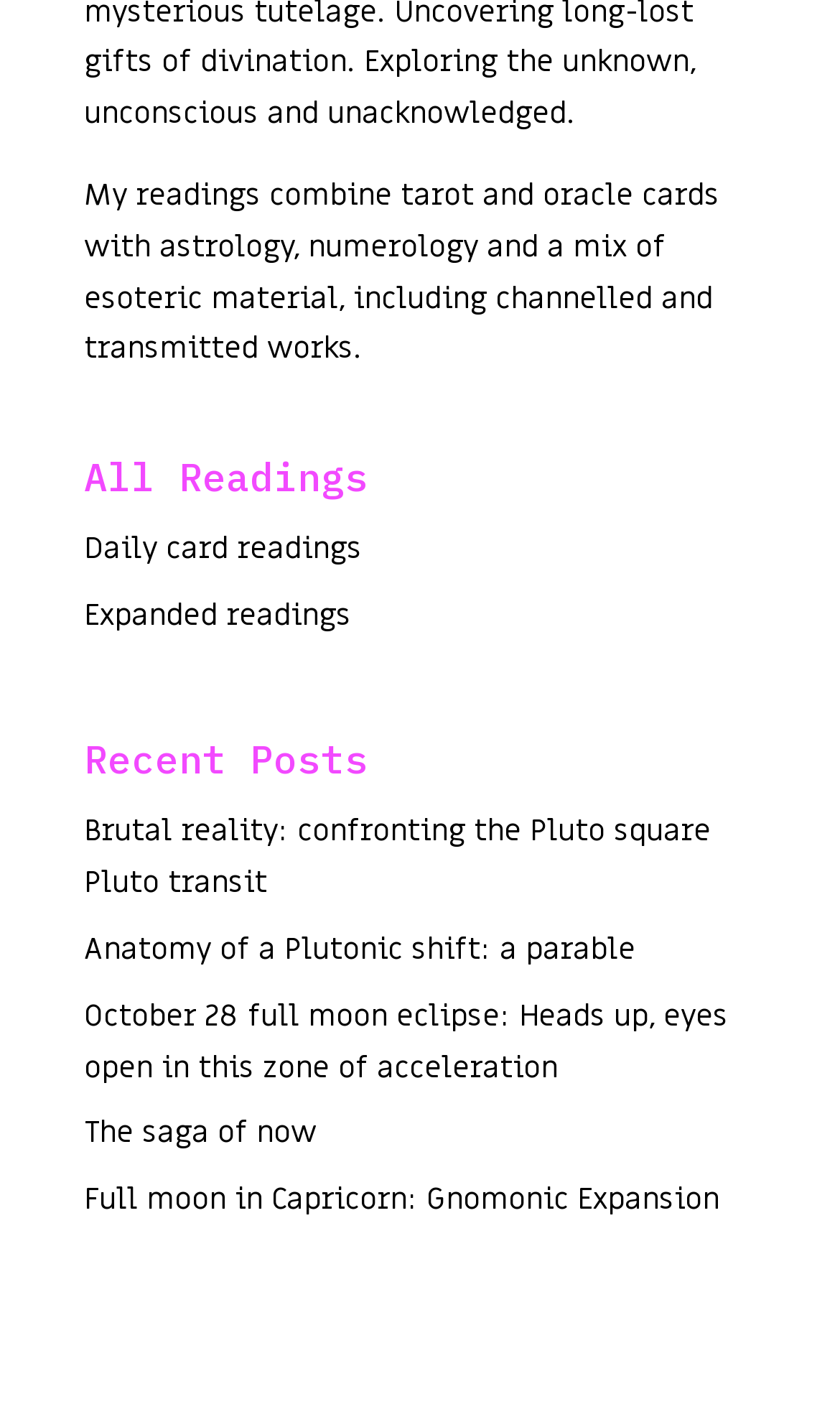Please predict the bounding box coordinates (top-left x, top-left y, bottom-right x, bottom-right y) for the UI element in the screenshot that fits the description: Daily card readings

[0.1, 0.372, 0.431, 0.401]